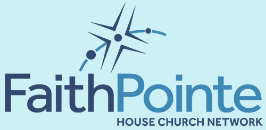Provide a brief response to the question using a single word or phrase: 
What does the star graphic in the logo represent?

Movement and inspiration